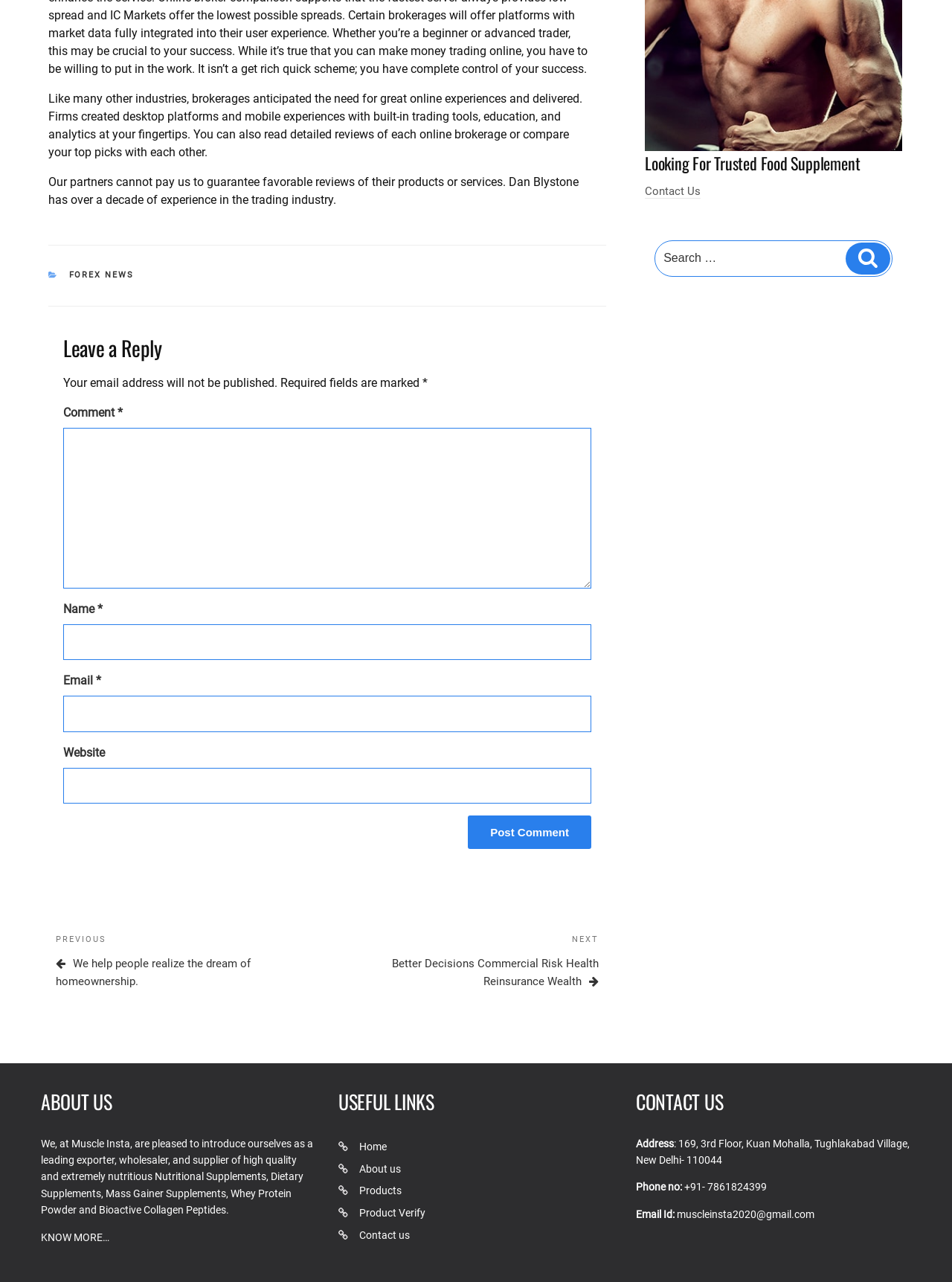Predict the bounding box coordinates of the UI element that matches this description: "parent_node: Email * aria-describedby="email-notes" name="email"". The coordinates should be in the format [left, top, right, bottom] with each value between 0 and 1.

[0.066, 0.543, 0.621, 0.571]